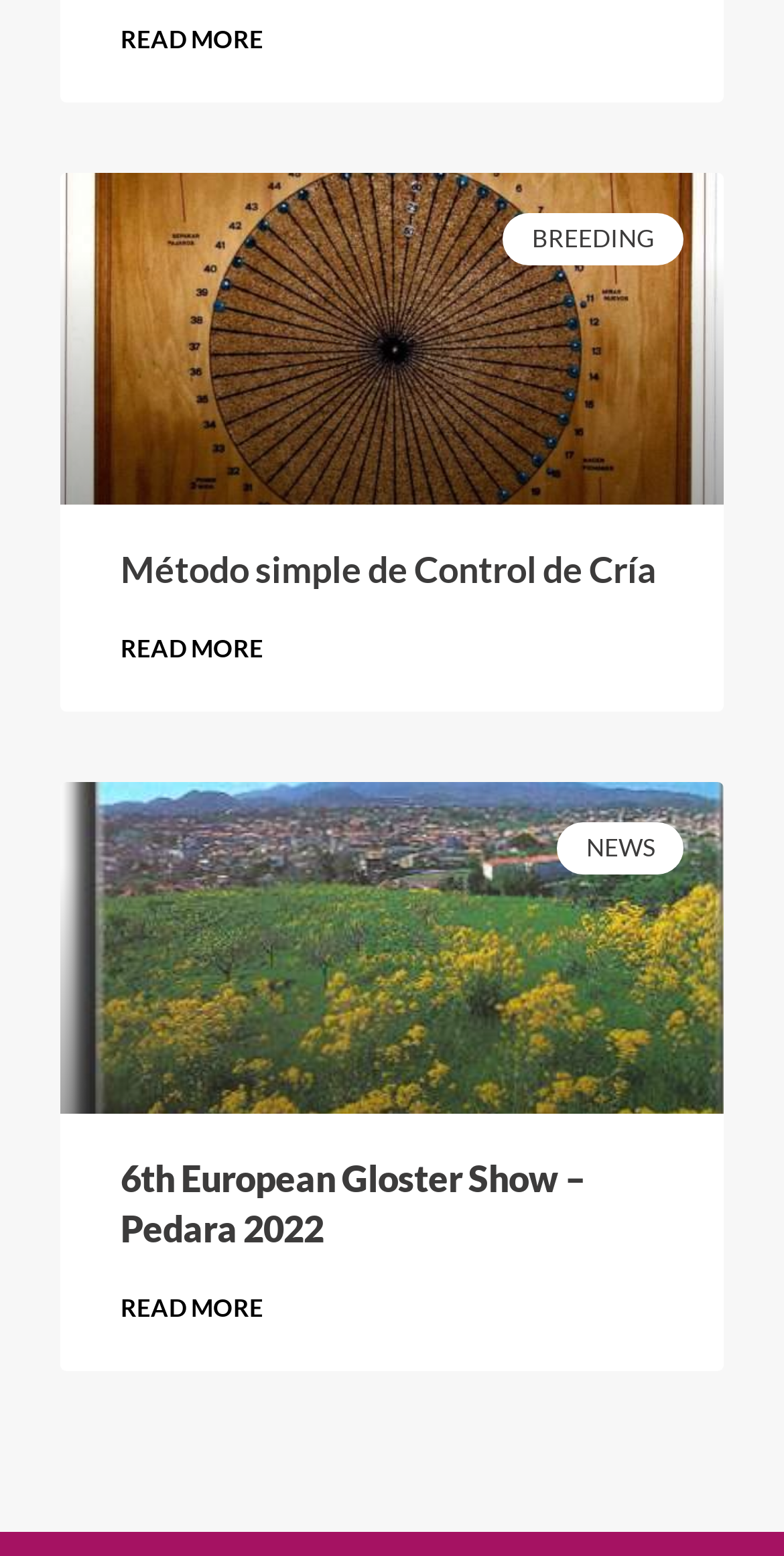Please reply to the following question with a single word or a short phrase:
What is the topic of the first link in the first article?

Método simple de Control de Cría